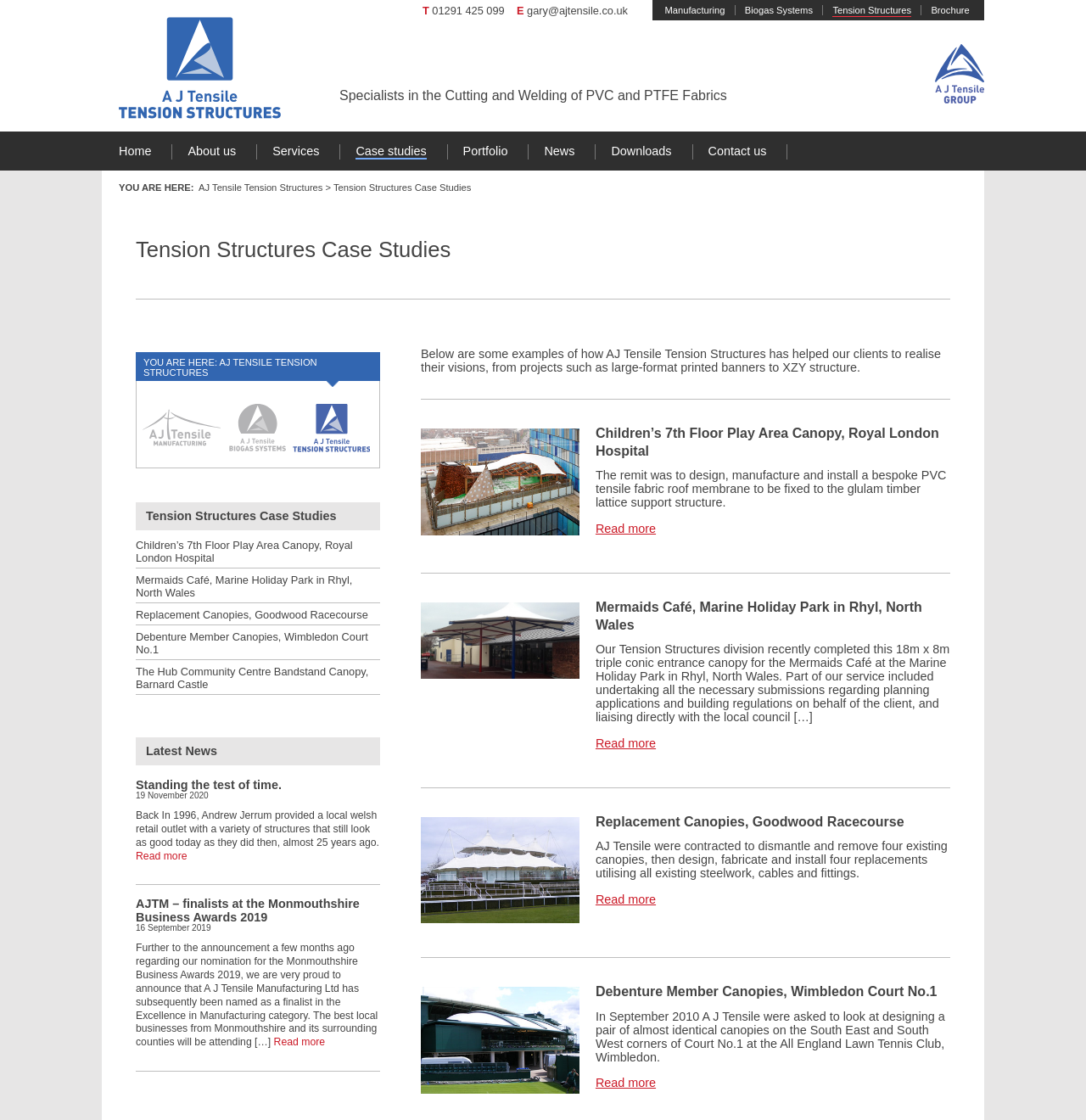Generate a thorough description of the webpage.

The webpage is about AJ Tensile Tension Structures, a company that specializes in the cutting and welding of PVC and PTFE fabrics. At the top of the page, there is a navigation menu with links to various sections of the website, including "Manufacturing", "Biogas Systems", "Tension Structures", and "Brochure". Below the navigation menu, there is a brief description of the company's services.

On the left side of the page, there is a sidebar with links to different sections of the website, including "Home", "About us", "Services", "Case studies", "Portfolio", "News", and "Downloads". Below the sidebar, there is a section titled "YOU ARE HERE" that indicates the current page, which is "Tension Structures Case Studies".

The main content of the page is divided into several sections. The first section is a heading that reads "Tension Structures Case Studies". Below the heading, there are four case studies, each with a heading, a brief description, and a "Read more" link. The case studies are about different projects that the company has completed, including a children's play area canopy, a café canopy, replacement canopies for a racecourse, and debenture member canopies for a tennis court.

Below the case studies, there is a section titled "Latest News" that lists several news articles, each with a heading, a brief description, and a "Read more" link. The news articles are about the company's achievements and announcements, including being finalists at the Monmouthshire Business Awards 2019.

At the bottom of the page, there is a logo of the company, AJ Tensile Group, and a contact email address.